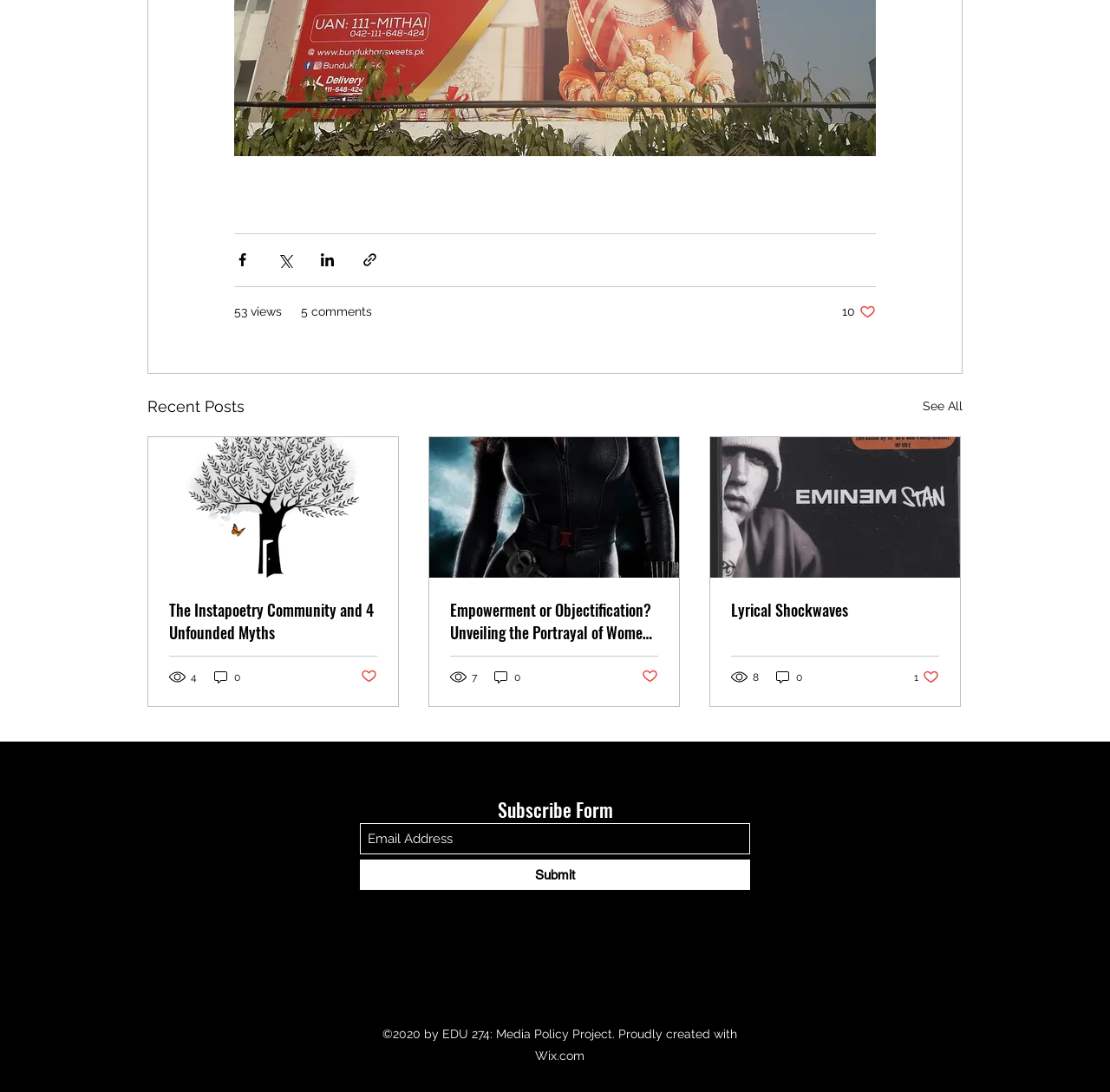Please give a succinct answer using a single word or phrase:
What is the copyright information at the bottom of the webpage?

©2020 by EDU 274: Media Policy Project. Proudly created with Wix.com